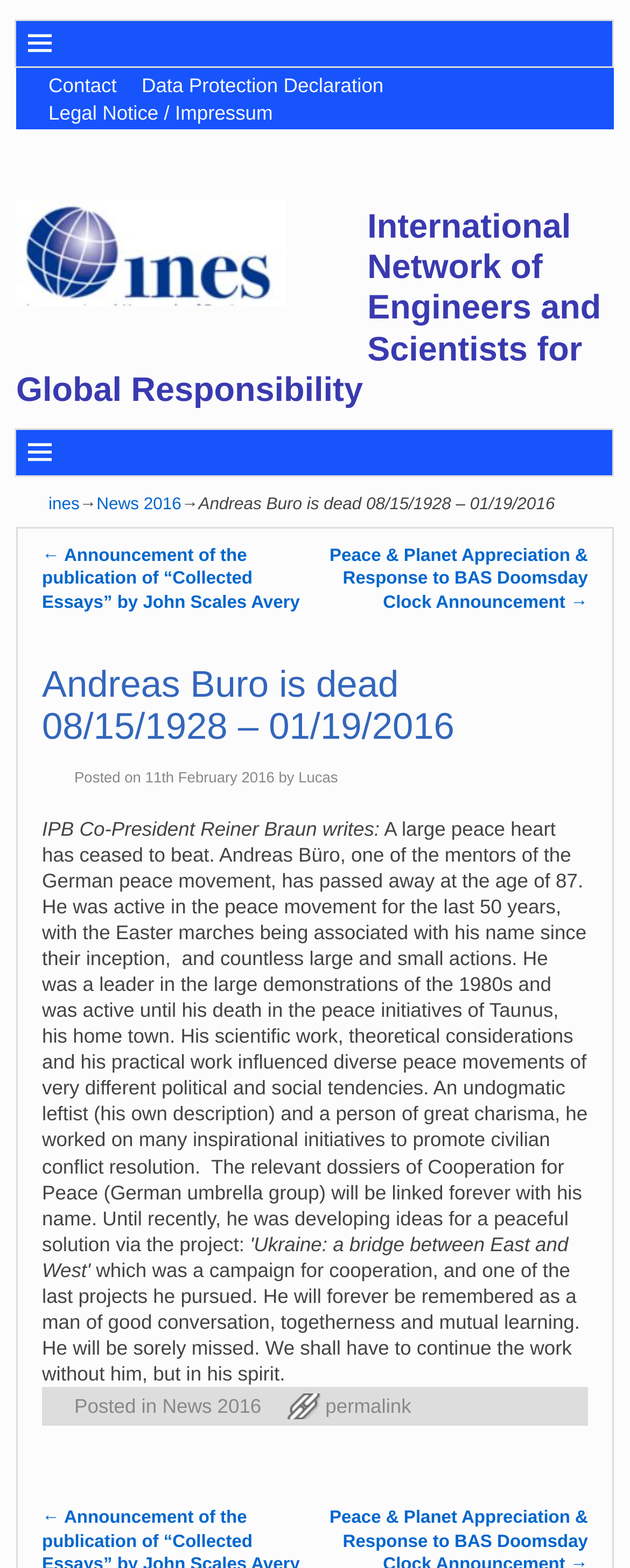Describe the webpage in detail, including text, images, and layout.

This webpage is a tribute to Andreas Buro, a prominent figure in the German peace movement, who passed away on January 19, 2016, at the age of 87. The page is divided into several sections, with a prominent logo of the International Network of Engineers and Scientists for Global Responsibility at the top.

Below the logo, there are three links: "Contact", "Data Protection Declaration", and "Legal Notice / Impressum", which are aligned horizontally. Underneath these links, there is a section with a heading "ines" and a link "News 2016" followed by a static text "→".

The main content of the page is an article about Andreas Buro's life and legacy. The article is divided into several paragraphs, with headings and subheadings. The text describes Andreas Buro as a "large peace heart" who was active in the peace movement for 50 years and was associated with the Easter marches. He was a leader in the large demonstrations of the 1980s and was active until his death in the peace initiatives of Taunus, his home town.

The article also mentions that Andreas Buro's scientific work, theoretical considerations, and practical work influenced diverse peace movements of very different political and social tendencies. He was an "undogmatic leftist" and a person of great charisma, who worked on many inspirational initiatives to promote civilian conflict resolution.

The page also mentions that Andreas Buro was developing ideas for a peaceful solution via the project "Ukraine Brücke zwischen Ost und West Kampagne für Kooperation" until recently. The article concludes by saying that he will forever be remembered as a man of good conversation, togetherness, and mutual learning, and that he will be sorely missed.

At the bottom of the page, there is a footer section with links to "News 2016" and "permalink". There are also two sections with headings "Post navigation" at the top and bottom of the page, with links to previous and next posts.